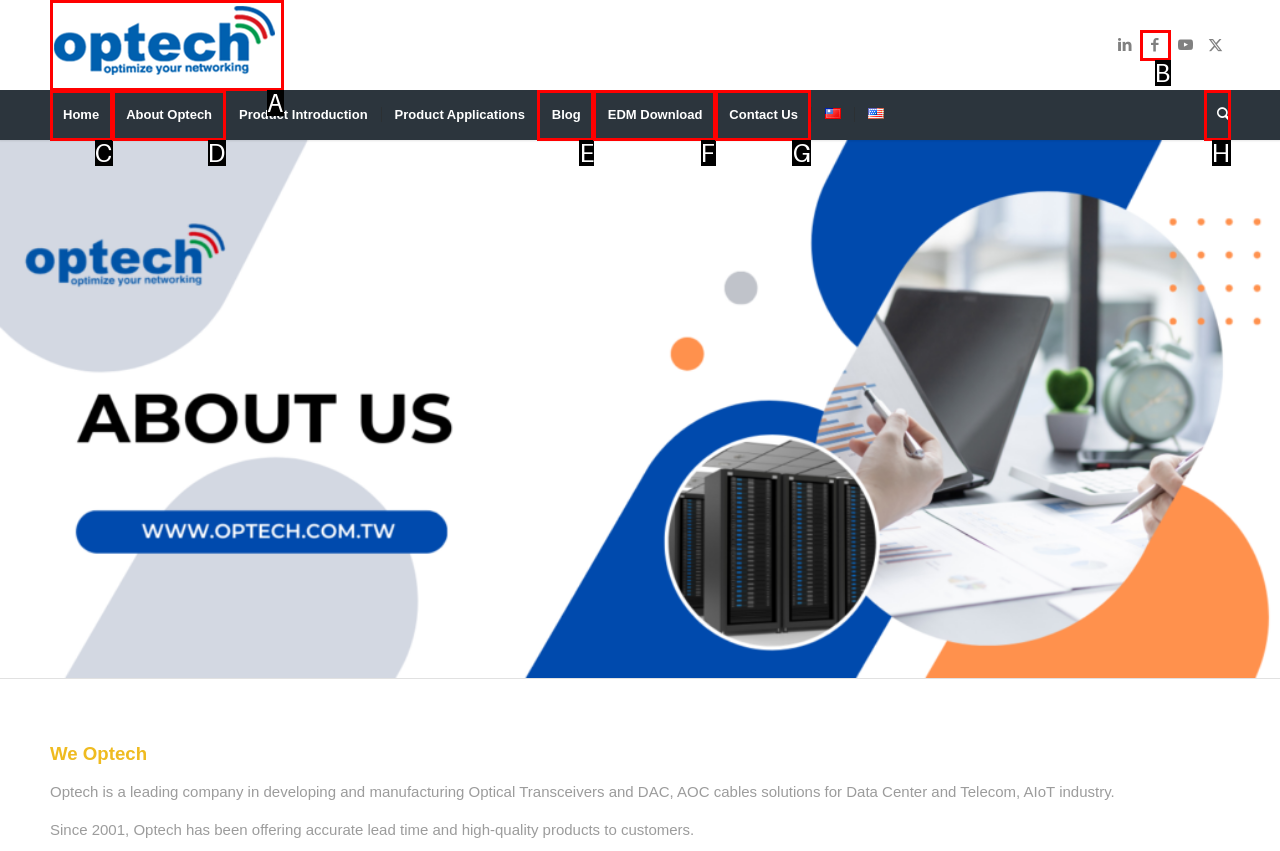Please determine which option aligns with the description: About Optech. Respond with the option’s letter directly from the available choices.

D